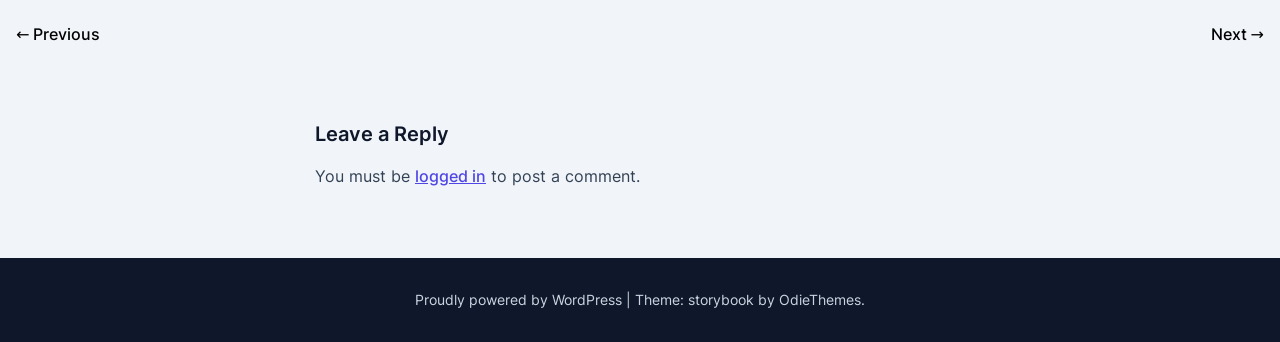What is the requirement to post a comment on the website?
Based on the visual content, answer with a single word or a brief phrase.

Logged in